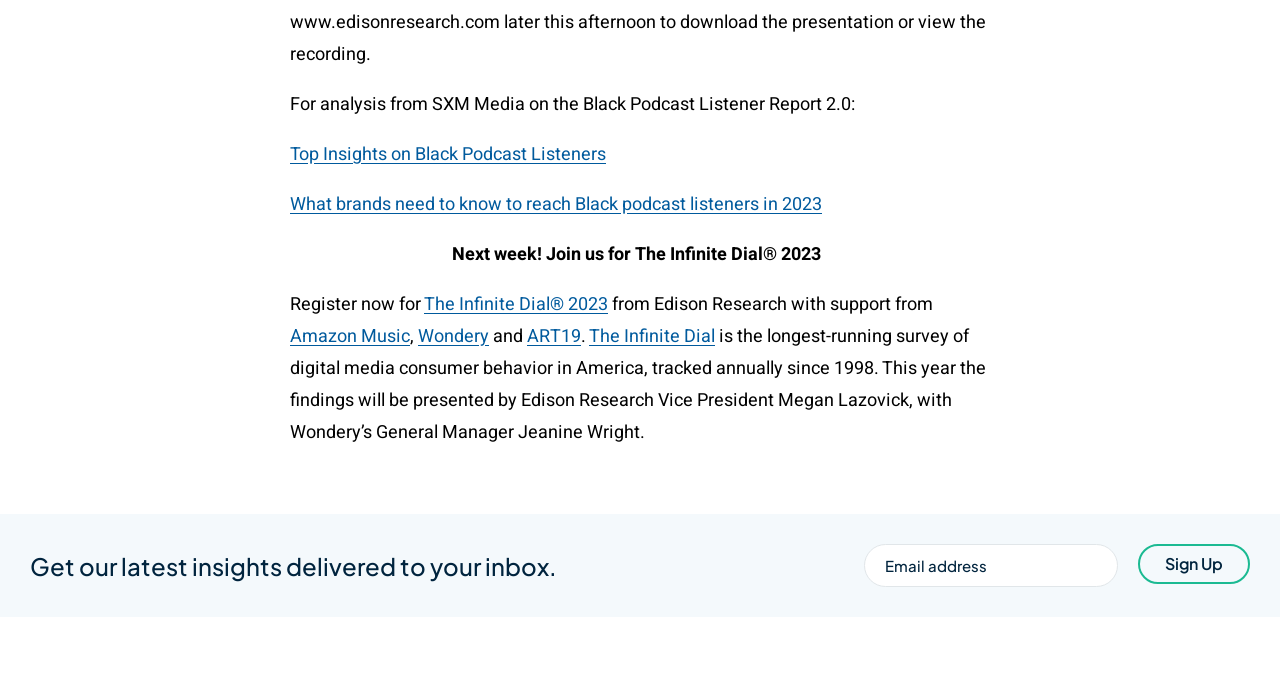How many organizations are supporting The Infinite Dial survey?
Please provide a detailed and comprehensive answer to the question.

The number of organizations supporting The Infinite Dial survey can be determined by looking at the link elements 'Amazon Music', 'Wondery', and 'ART19' which are located near each other on the webpage, indicating that they are the supporters of the survey.